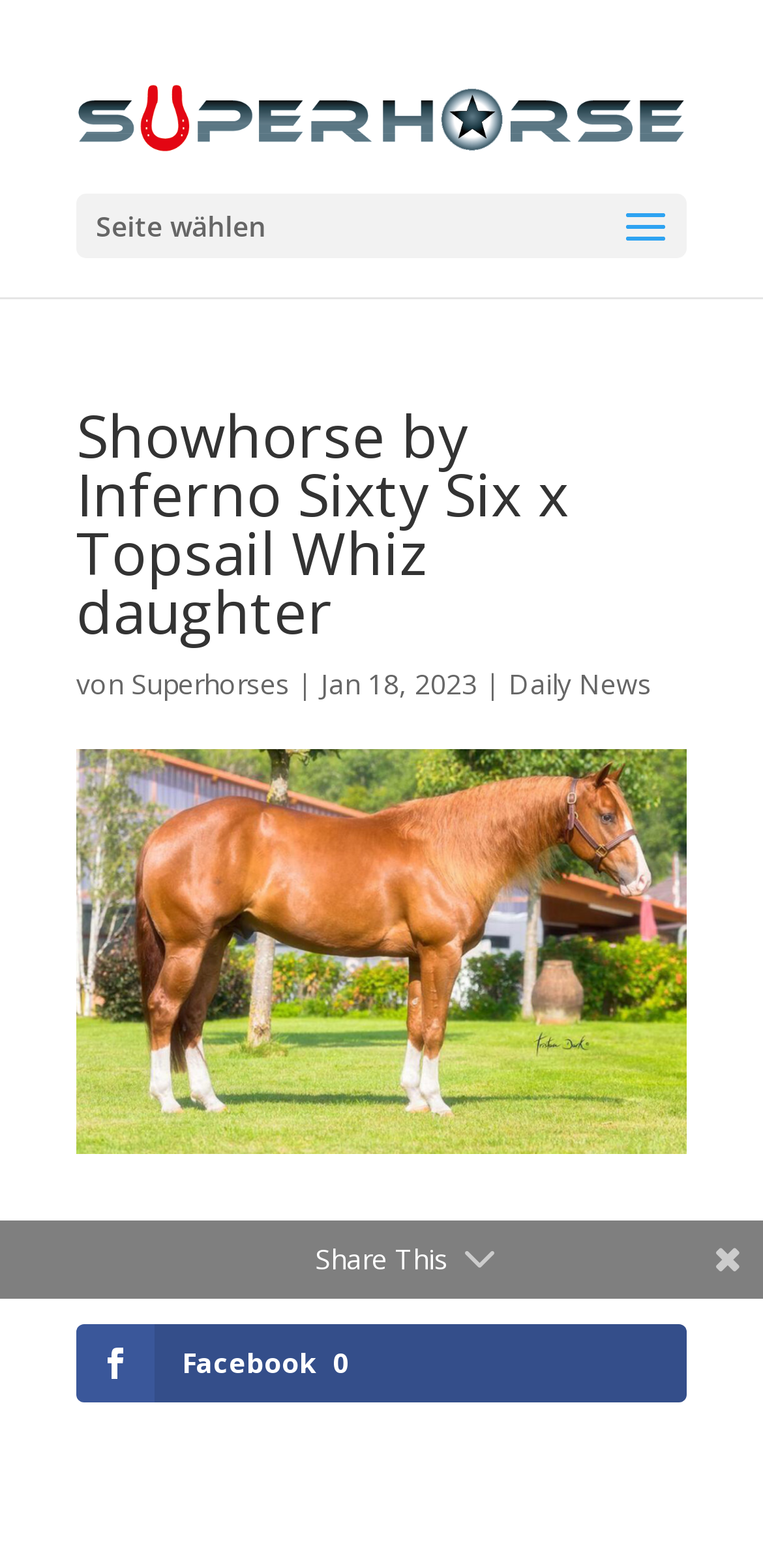What is the relationship between the showhorse and Superhorses? Refer to the image and provide a one-word or short phrase answer.

The showhorse is by Superhorses